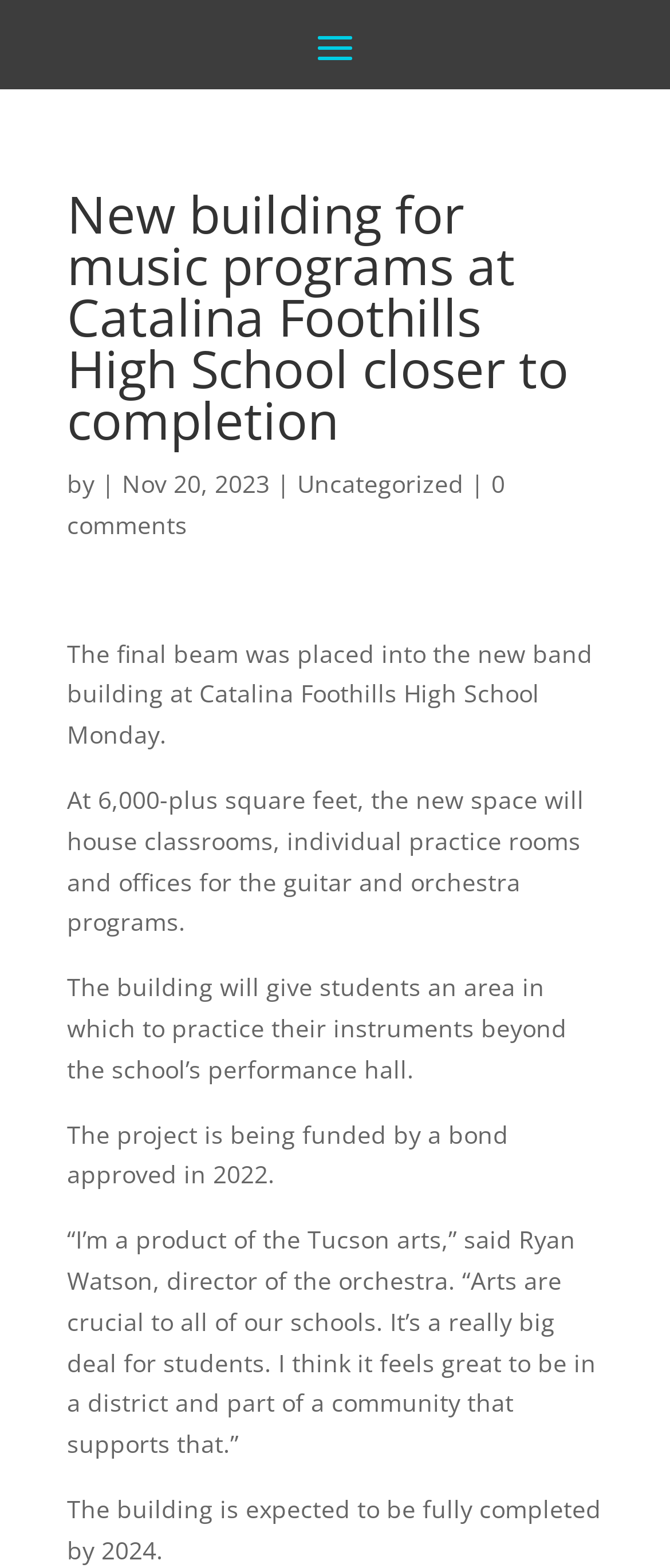Please analyze the image and provide a thorough answer to the question:
When was the article published?

I found the publication date by looking at the text 'Nov 20, 2023' which is located between the 'by' and '|' symbols, indicating the date of the article.